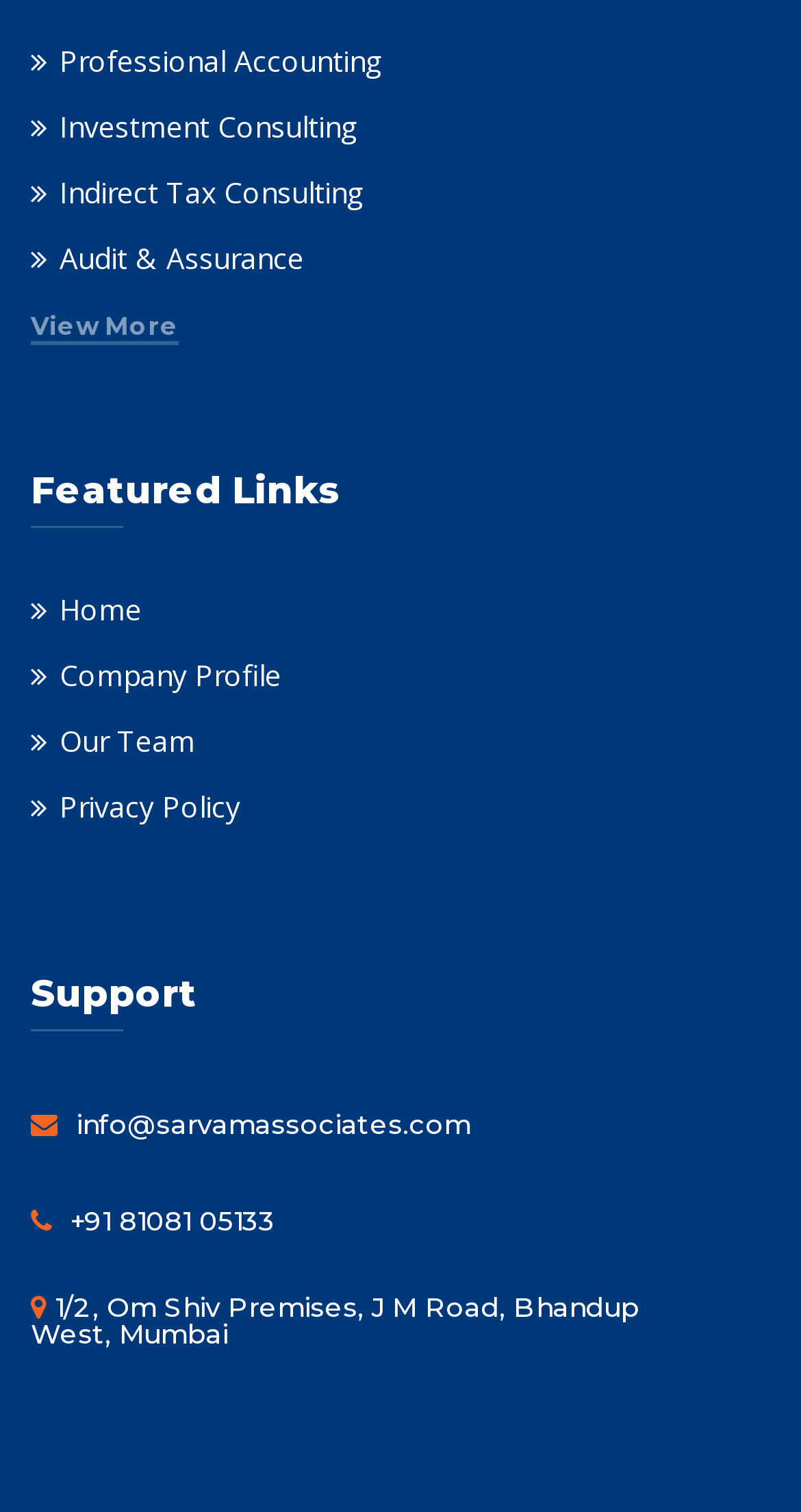Please provide the bounding box coordinates for the element that needs to be clicked to perform the instruction: "Go to Home". The coordinates must consist of four float numbers between 0 and 1, formatted as [left, top, right, bottom].

[0.038, 0.39, 0.177, 0.416]